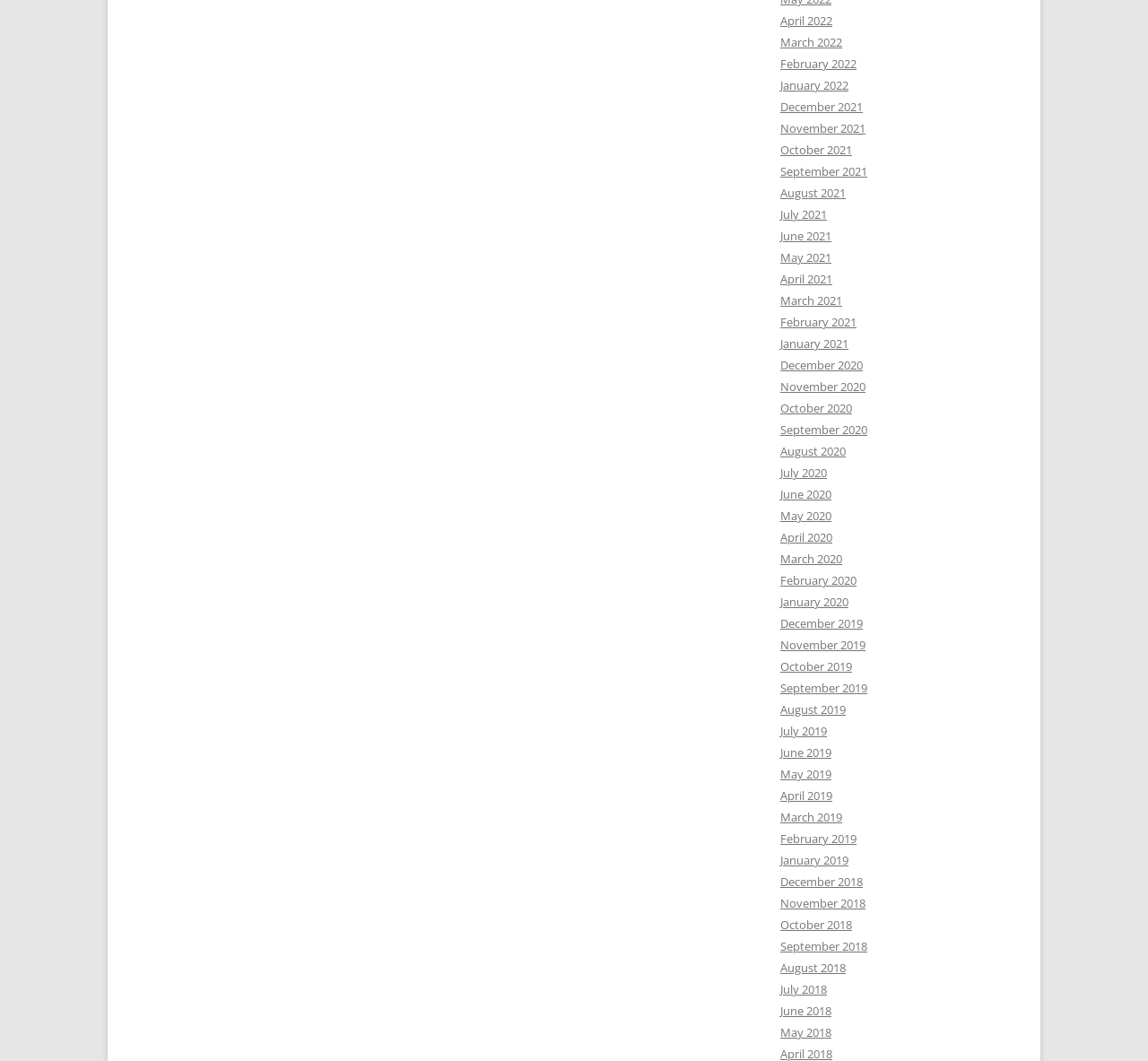How many months are listed on the webpage?
Answer briefly with a single word or phrase based on the image.

36